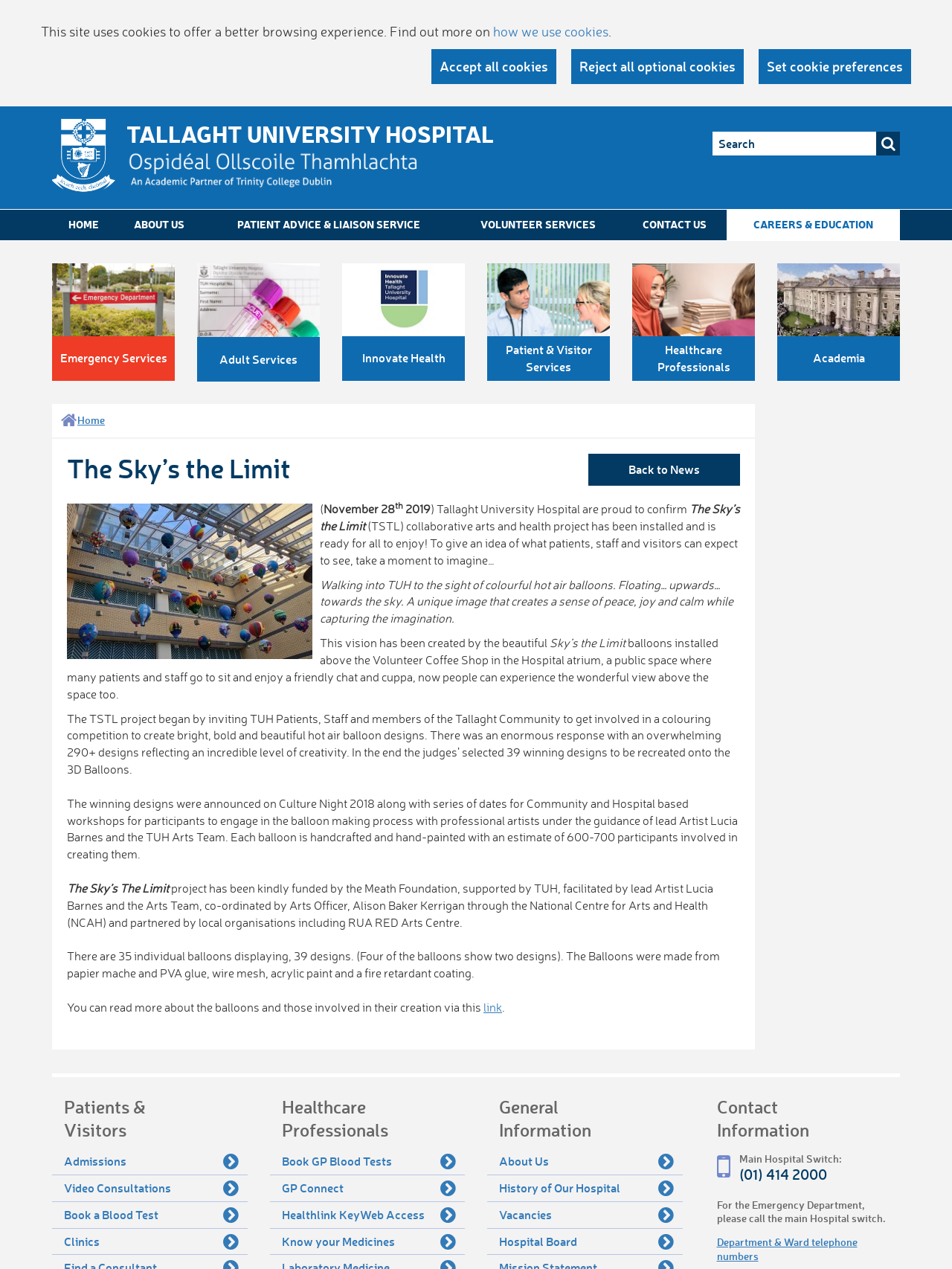Identify the bounding box coordinates for the element that needs to be clicked to fulfill this instruction: "Read more about the balloons". Provide the coordinates in the format of four float numbers between 0 and 1: [left, top, right, bottom].

[0.508, 0.788, 0.527, 0.799]